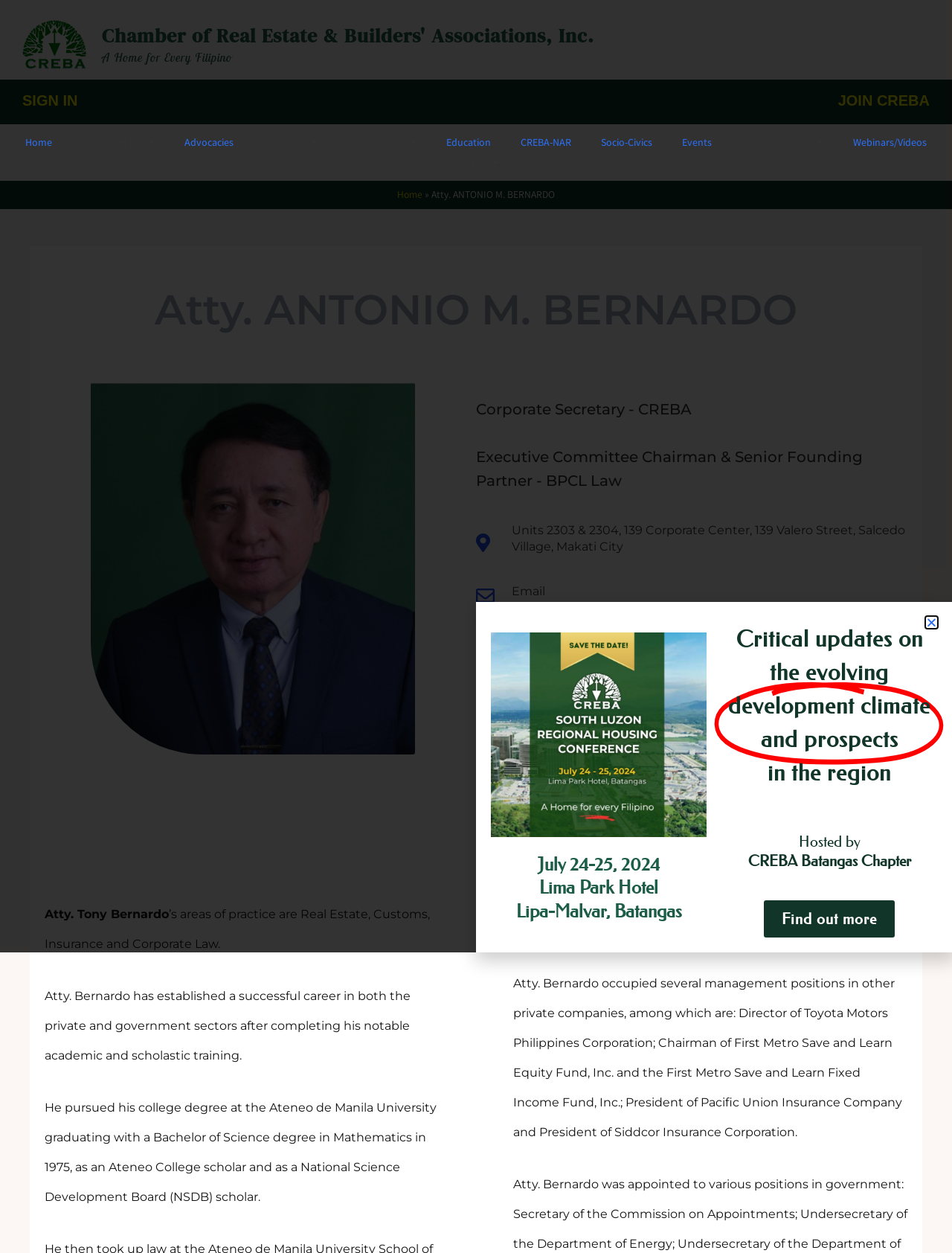What is the profession of Atty. ANTONIO M. BERNARDO?
Please respond to the question with a detailed and thorough explanation.

Based on the webpage, Atty. ANTONIO M. BERNARDO is a lawyer, as indicated by his title and the description of his areas of practice, which include Real Estate, Customs, Insurance, and Corporate Law.